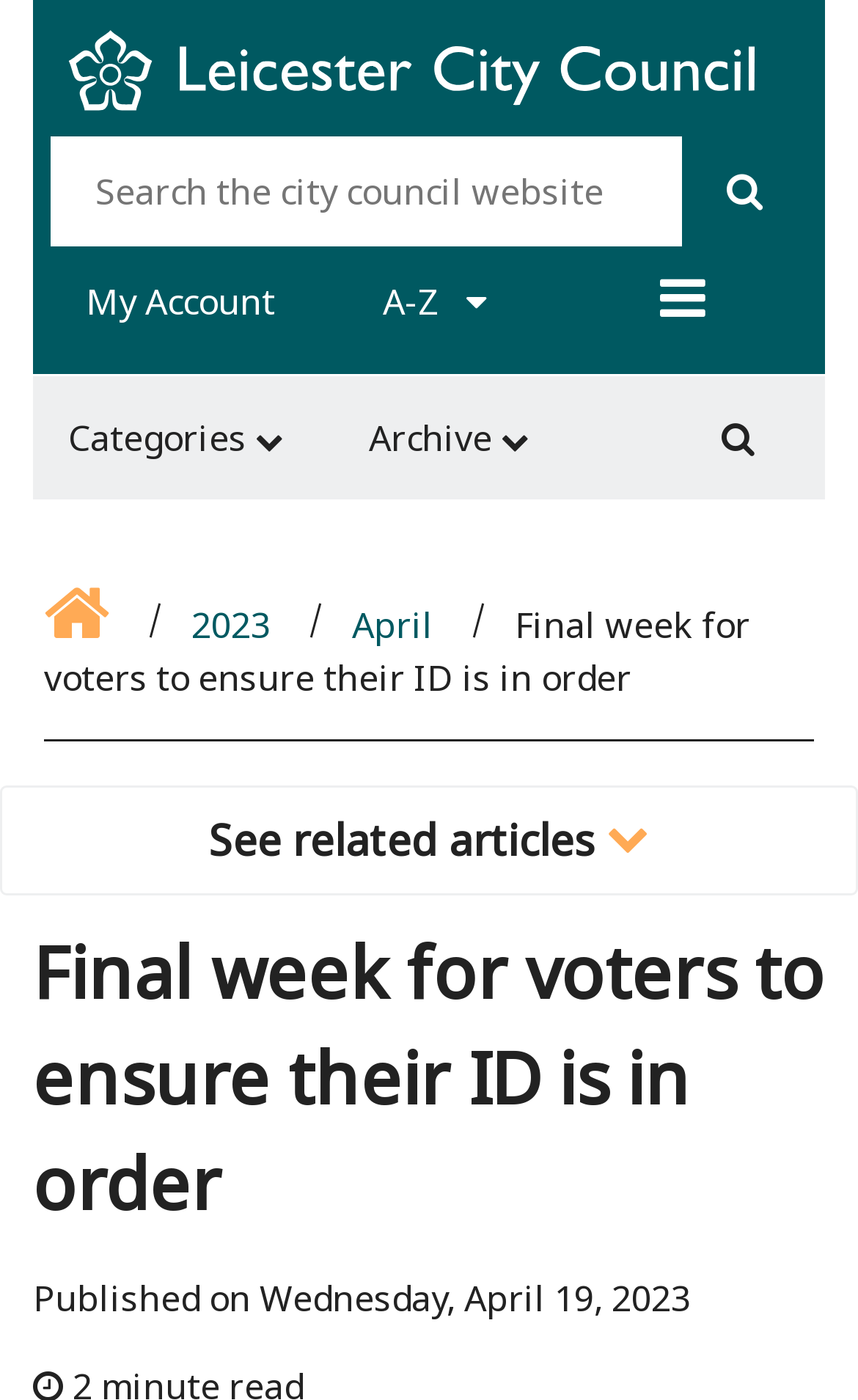Return the bounding box coordinates of the UI element that corresponds to this description: "aria-label="Search"". The coordinates must be given as four float numbers in the range of 0 and 1, [left, top, right, bottom].

[0.794, 0.097, 0.941, 0.176]